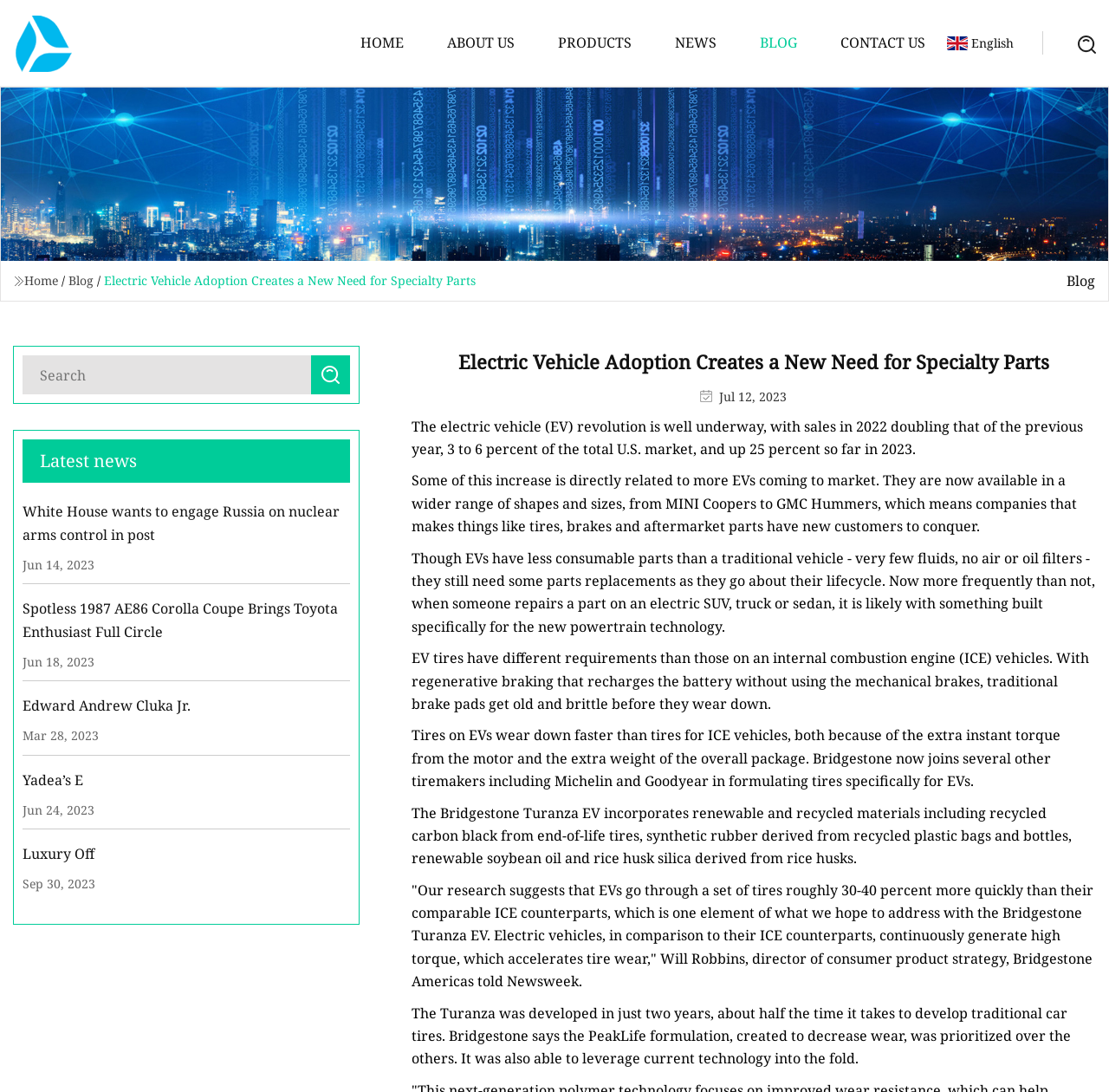Locate the bounding box coordinates of the element that needs to be clicked to carry out the instruction: "Read the latest news". The coordinates should be given as four float numbers ranging from 0 to 1, i.e., [left, top, right, bottom].

[0.036, 0.411, 0.123, 0.433]